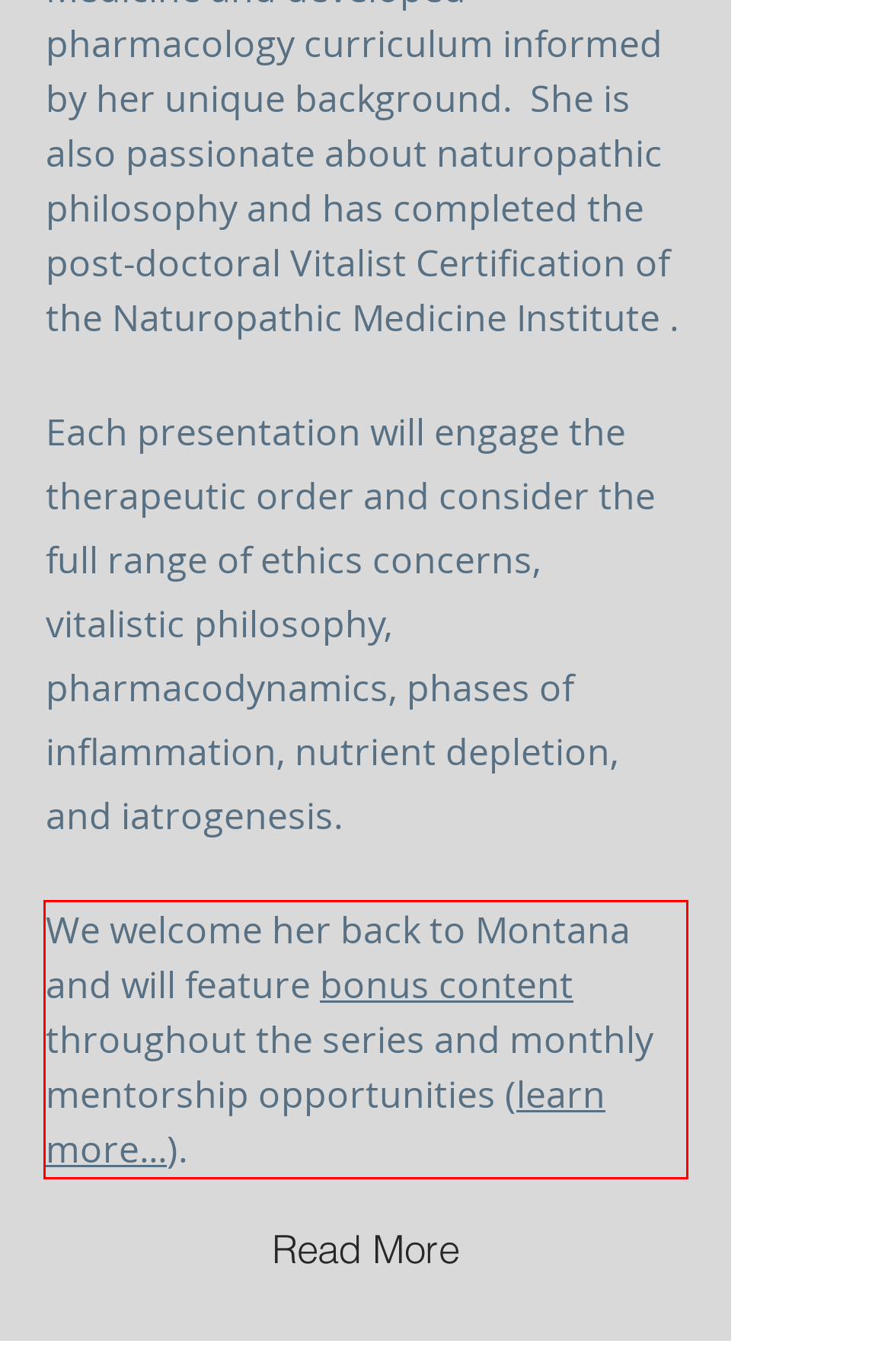There is a UI element on the webpage screenshot marked by a red bounding box. Extract and generate the text content from within this red box.

We welcome her back to Montana and will feature bonus content throughout the series and monthly mentorship opportunities (learn more...).